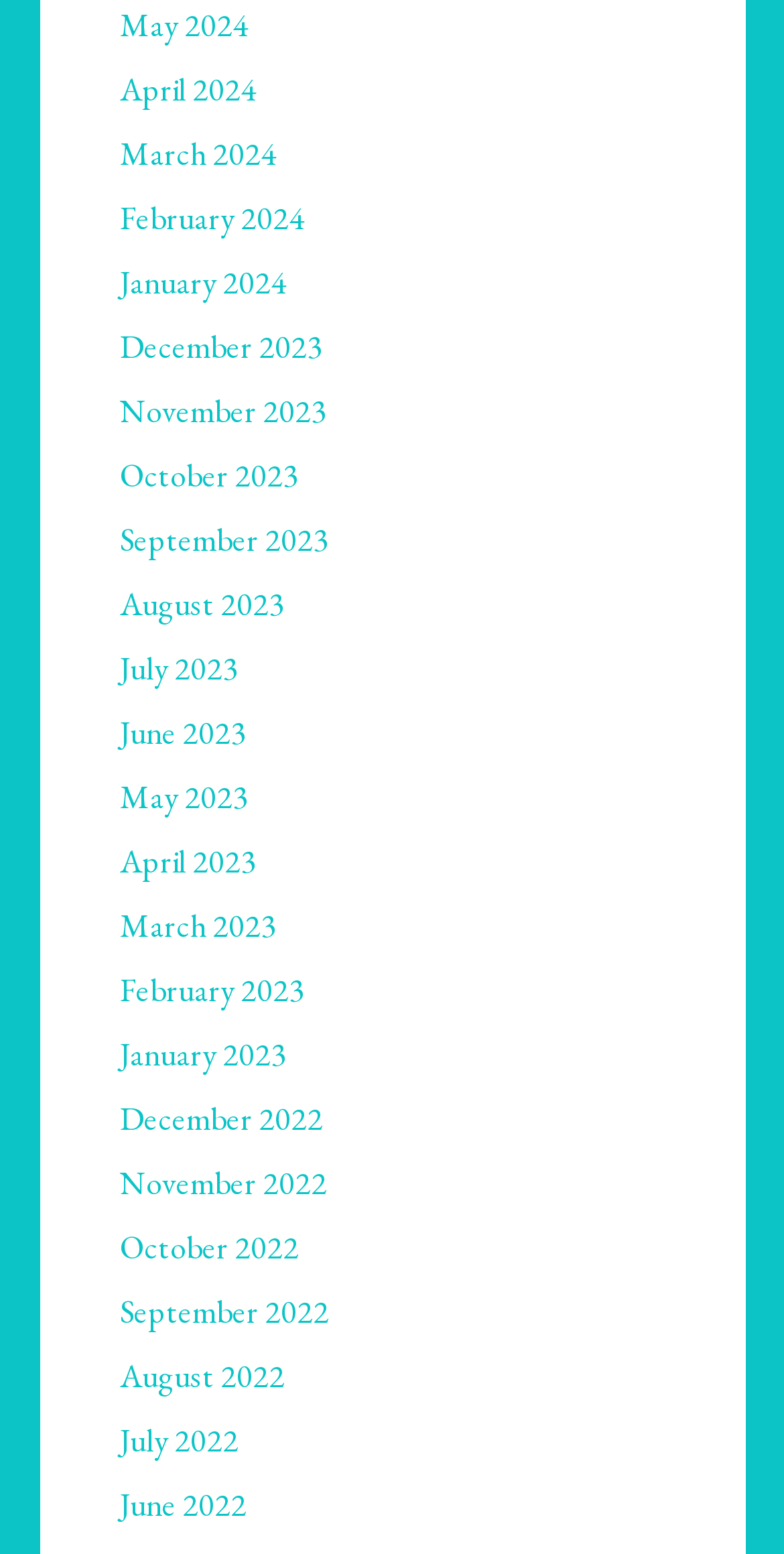Is there a link for April 2022?
Please provide a single word or phrase based on the screenshot.

No